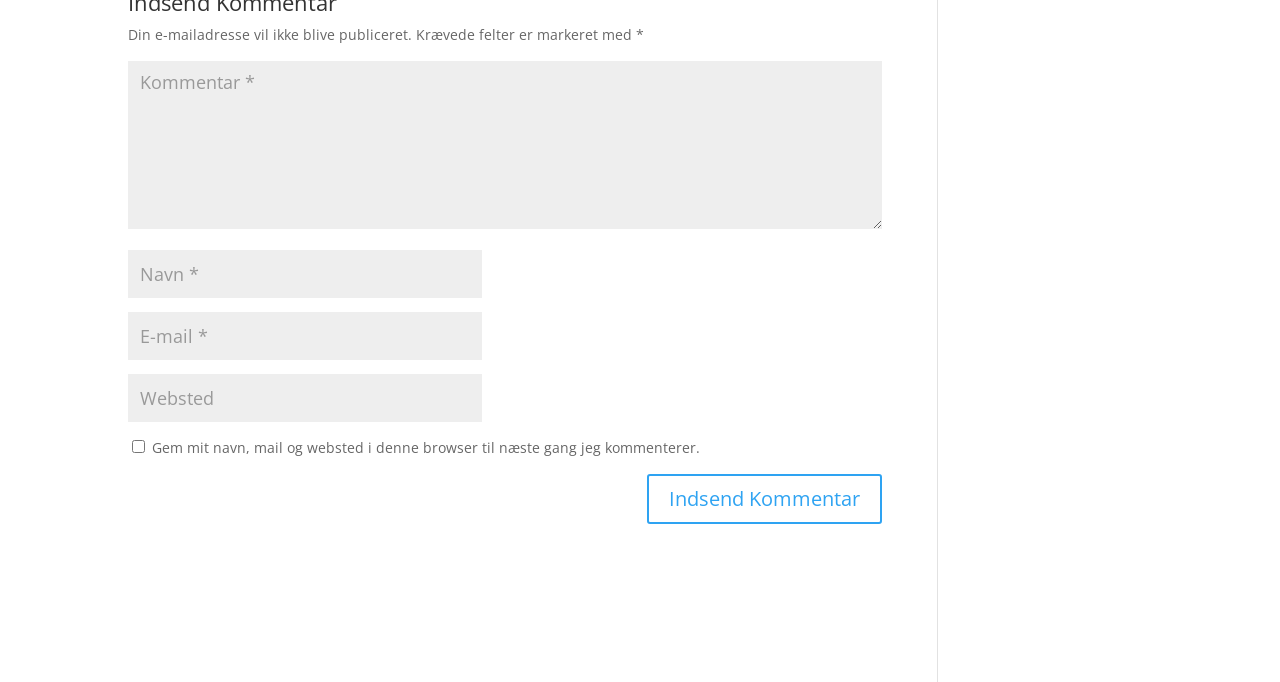Answer the question with a brief word or phrase:
How many textboxes are there?

5